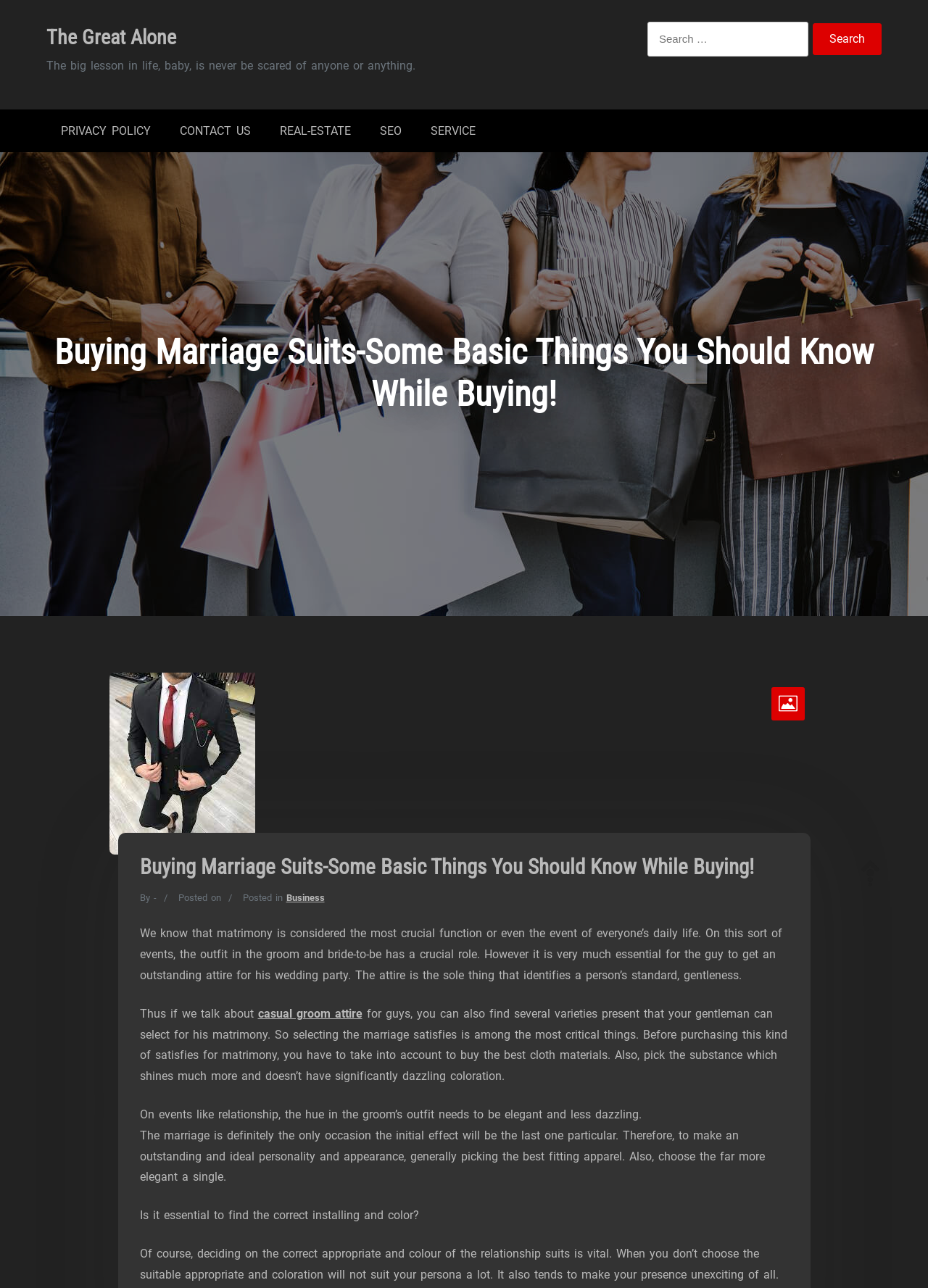Find the bounding box coordinates for the area that must be clicked to perform this action: "Read about Buying Marriage Suits".

[0.15, 0.663, 0.85, 0.683]